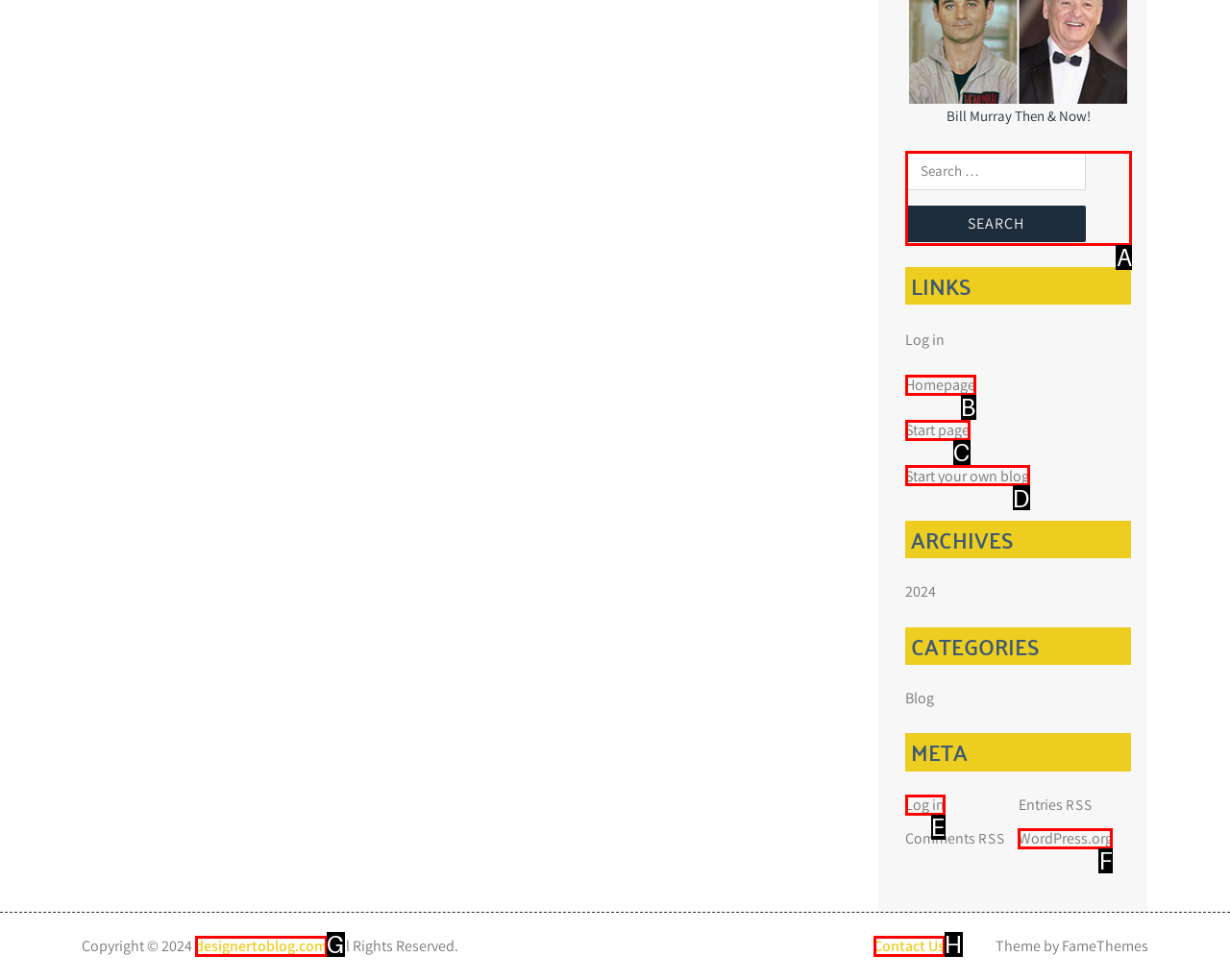Based on the task: Explore the LIBRARY, which UI element should be clicked? Answer with the letter that corresponds to the correct option from the choices given.

None